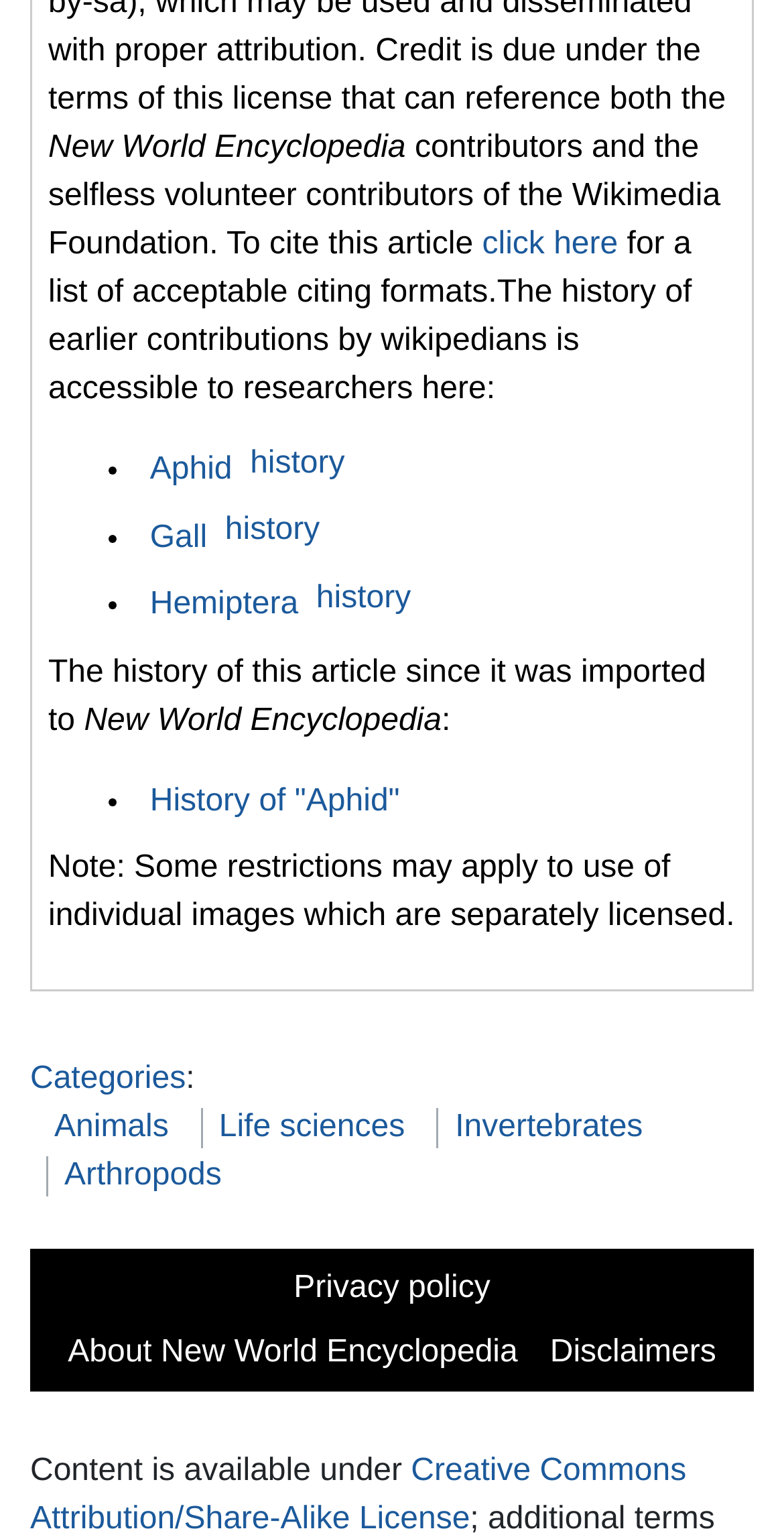Pinpoint the bounding box coordinates of the area that must be clicked to complete this instruction: "read about Aphid".

[0.191, 0.294, 0.296, 0.316]